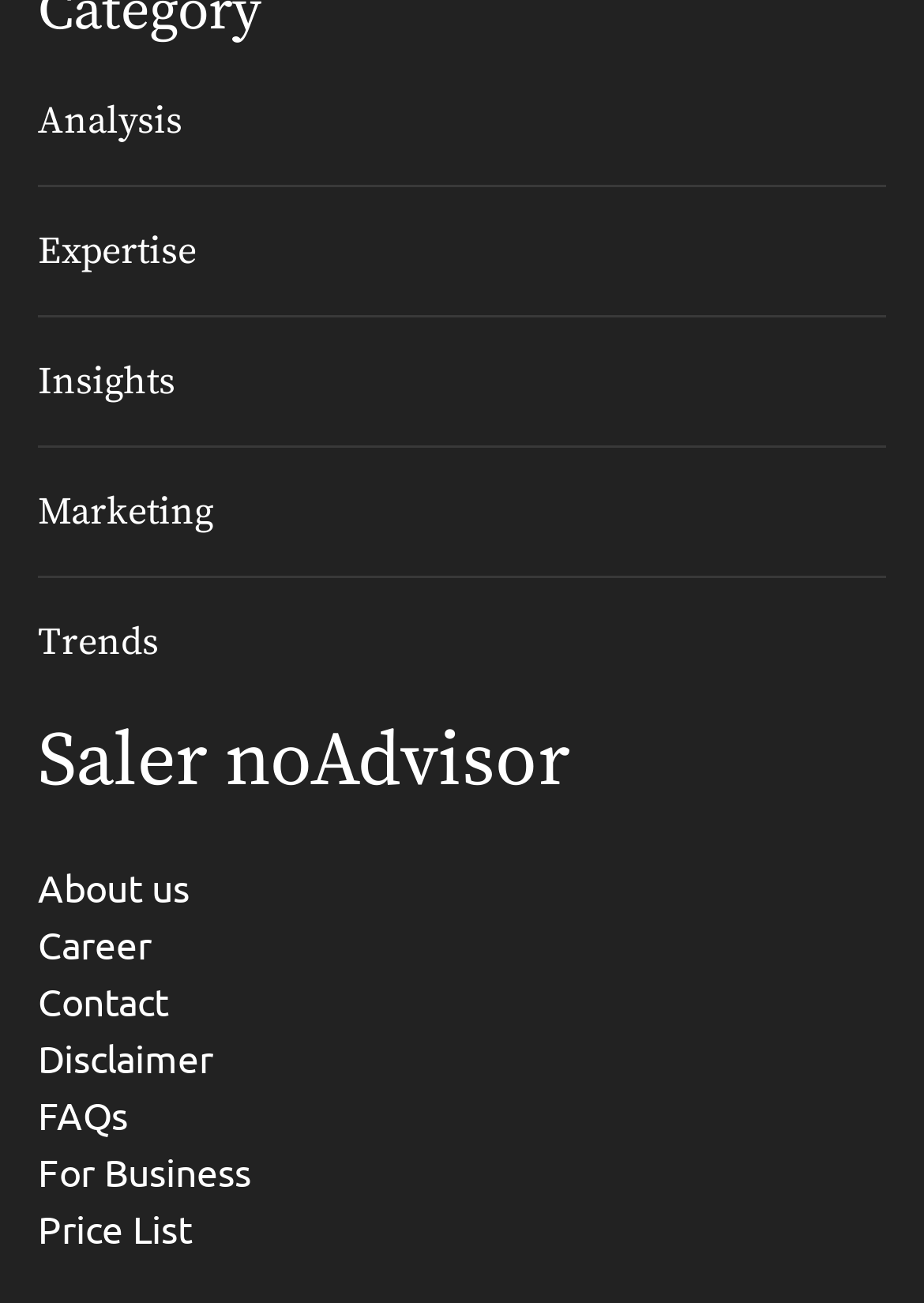Identify the bounding box coordinates for the region to click in order to carry out this instruction: "Check trends". Provide the coordinates using four float numbers between 0 and 1, formatted as [left, top, right, bottom].

[0.041, 0.472, 0.189, 0.515]